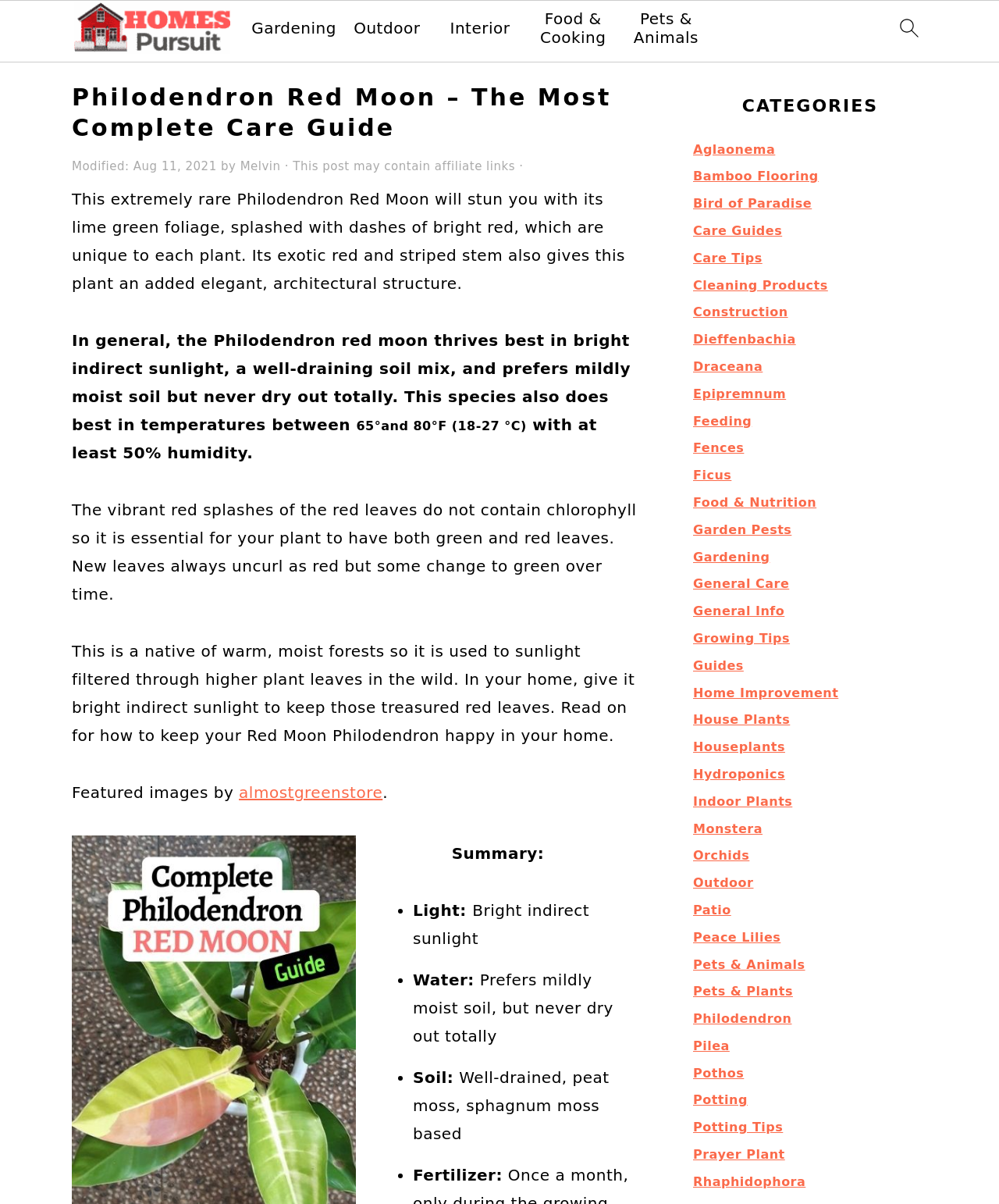Locate the bounding box coordinates of the element's region that should be clicked to carry out the following instruction: "visit almostgreenstore". The coordinates need to be four float numbers between 0 and 1, i.e., [left, top, right, bottom].

[0.239, 0.65, 0.383, 0.666]